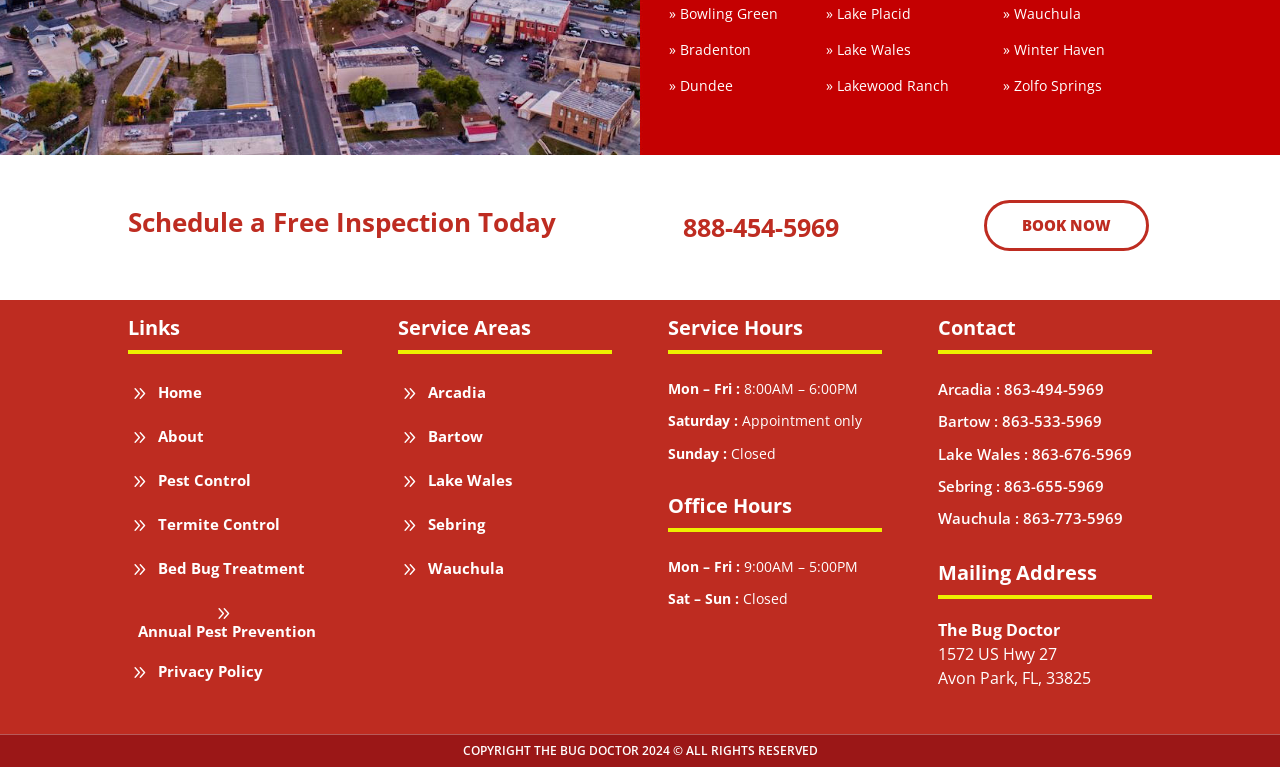Determine the bounding box coordinates of the target area to click to execute the following instruction: "Check the service hours on Saturday."

[0.522, 0.536, 0.58, 0.561]